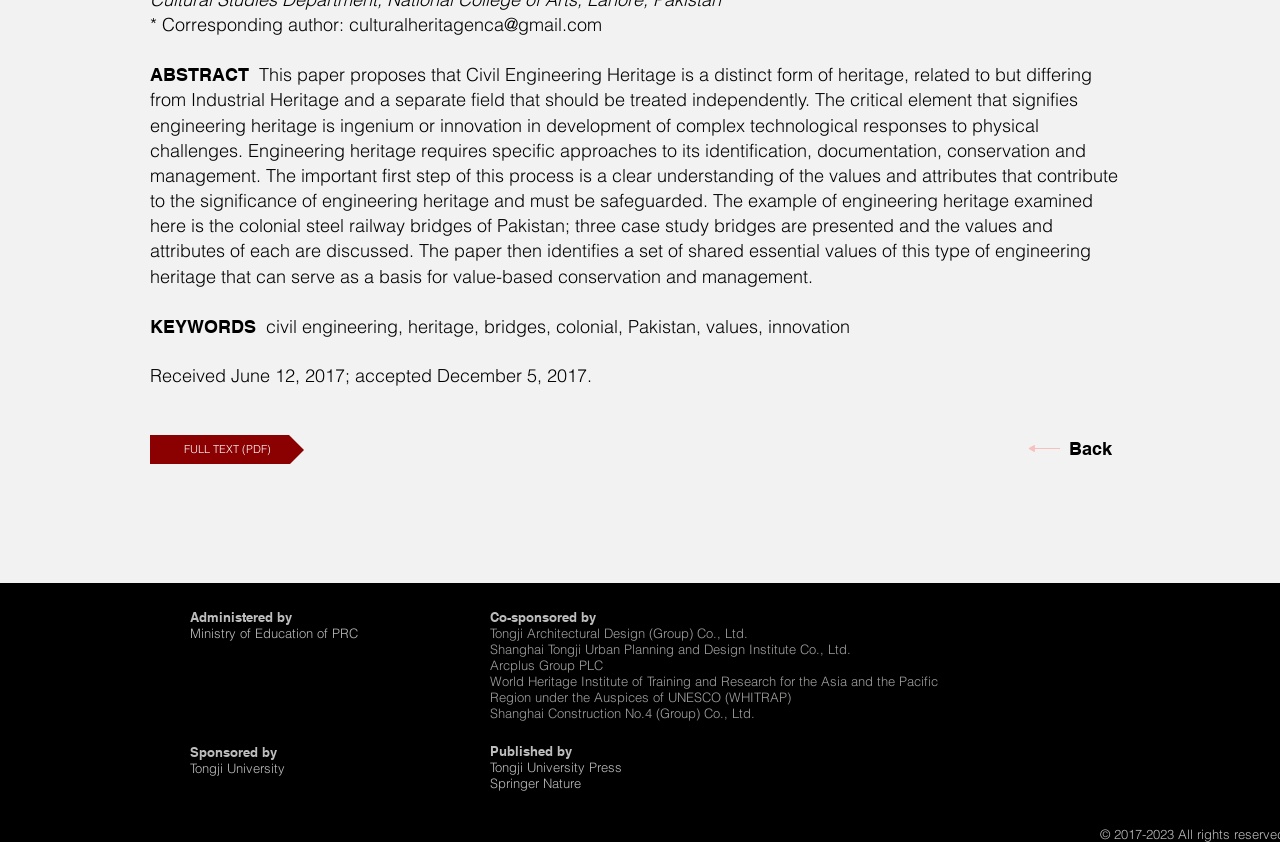Determine the bounding box coordinates for the UI element described. Format the coordinates as (top-left x, top-left y, bottom-right x, bottom-right y) and ensure all values are between 0 and 1. Element description: FULL TEXT (PDF)

[0.117, 0.517, 0.238, 0.552]